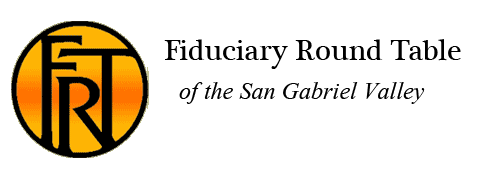Provide your answer in a single word or phrase: 
What is the font style of the organization's name?

Clear and professional